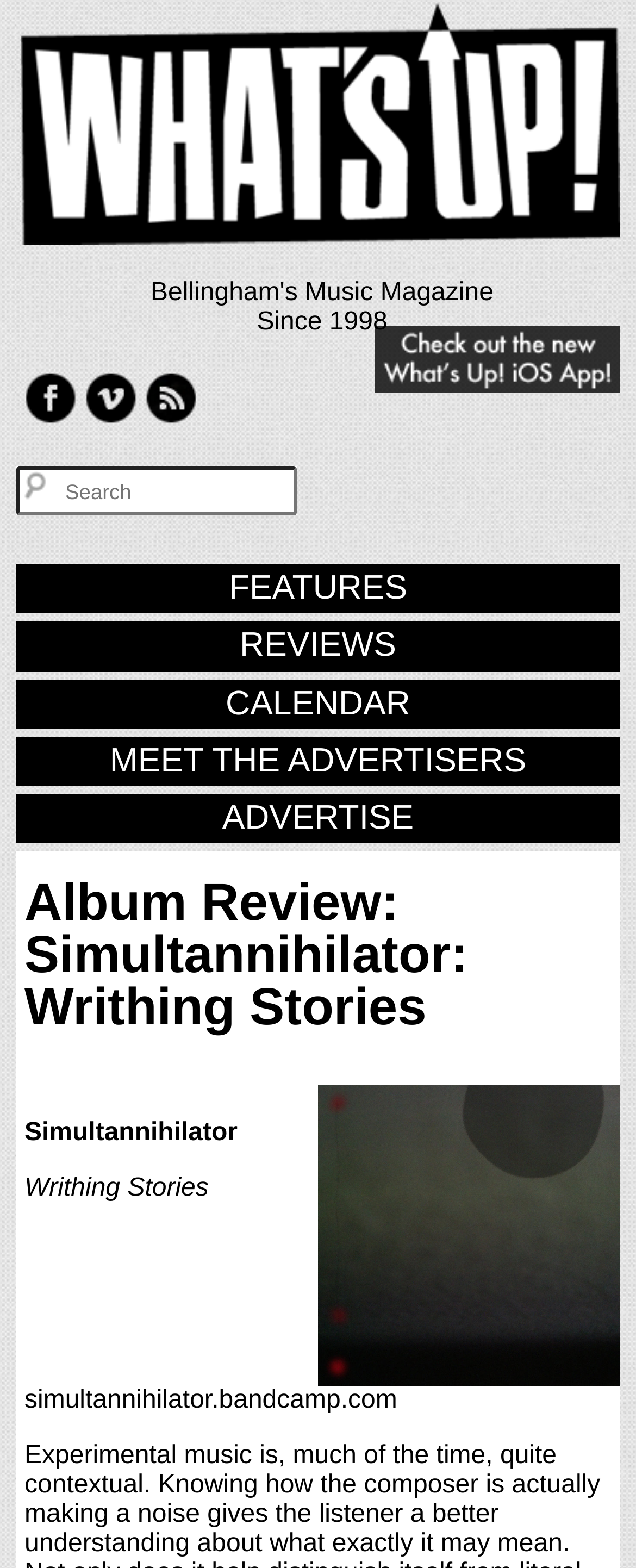How many social media links are there?
Using the picture, provide a one-word or short phrase answer.

3